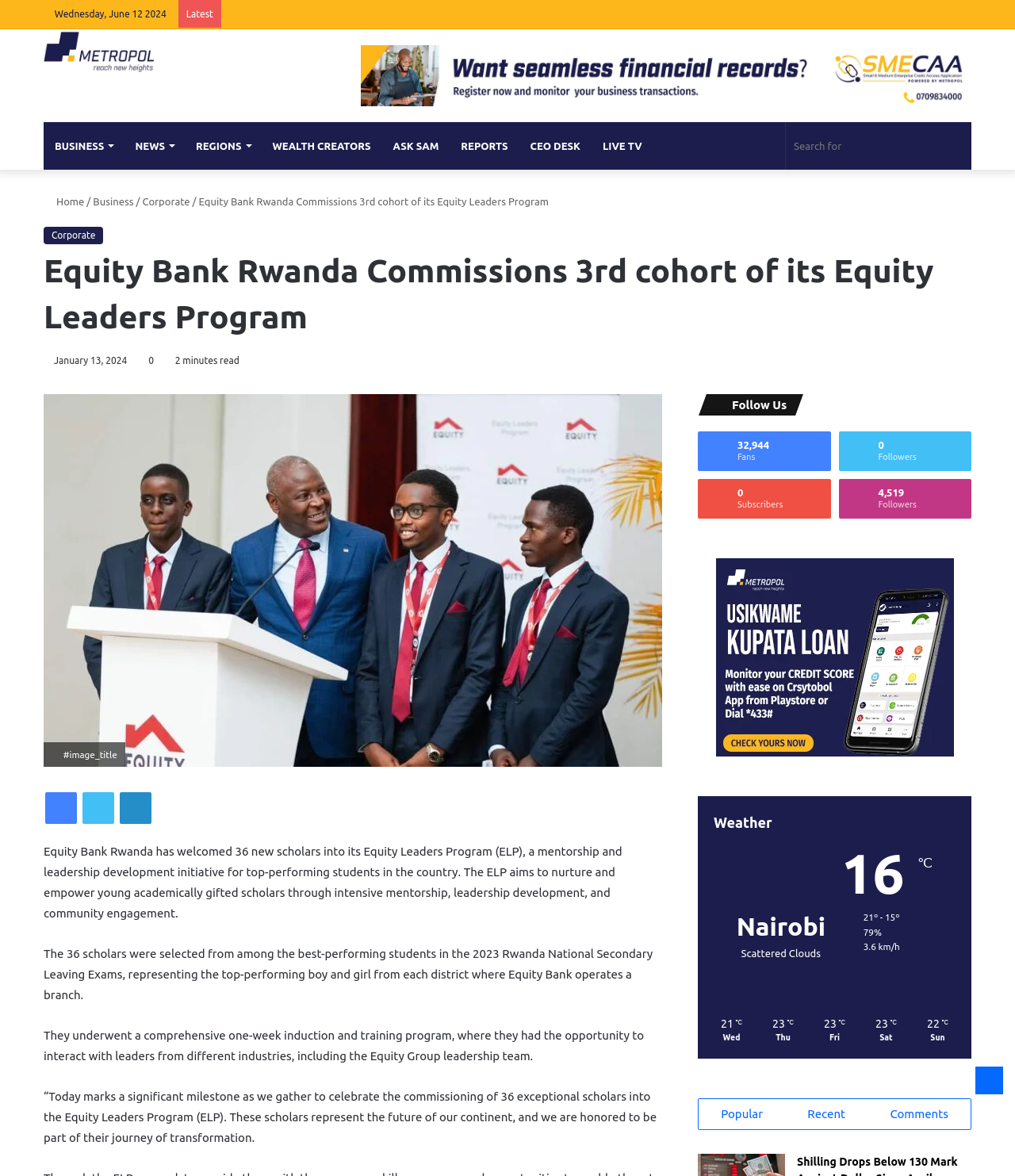Locate the UI element that matches the description Welcome to e-Healthcare Marketing in the webpage screenshot. Return the bounding box coordinates in the format (top-left x, top-left y, bottom-right x, bottom-right y), with values ranging from 0 to 1.

None